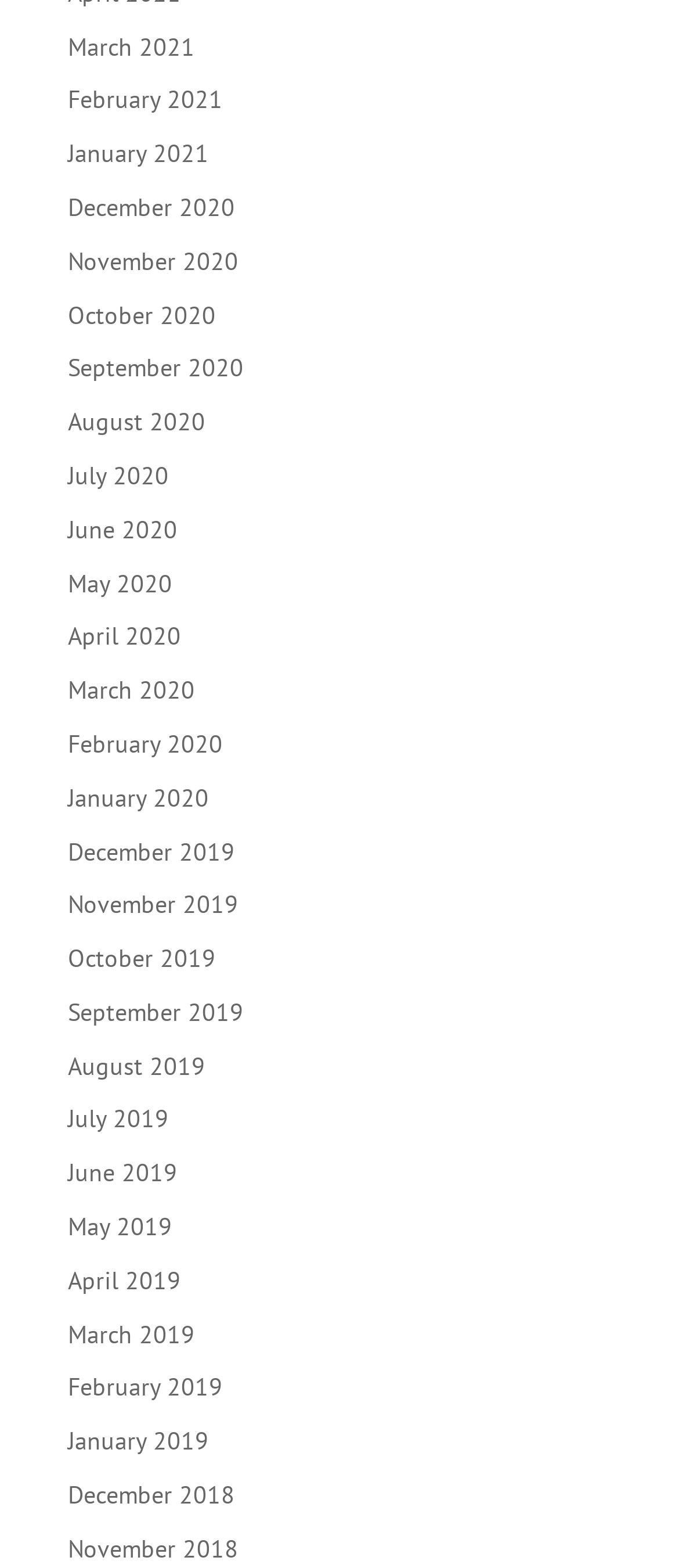What is the earliest month listed?
Use the image to answer the question with a single word or phrase.

December 2018